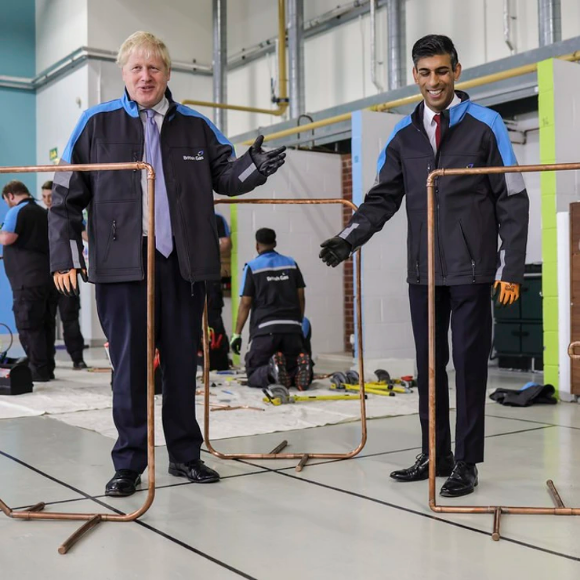Provide a comprehensive description of the image.

In this dynamic image, Boris Johnson, the Prime Minister, and Rishi Sunak, the Chancellor of the Exchequer, are seen engaging in an interactive training session at the British Gas Training Academy in Leicester. Both leaders are wearing matching dark jackets with blue accents, symbolizing their support for the company's initiative to train apprentices. They are playfully presenting copper piping structures, likely as part of a hands-on activity to promote skills in green energy jobs. In the background, trainees are seen participating in various tasks, emphasizing the practical focus of the program. This visit highlights the government's commitment to fostering green skills and expanding the workforce in sustainable energy sectors, as they announce Centrica's plan to recruit and train 3,500 apprentices over the next decade.